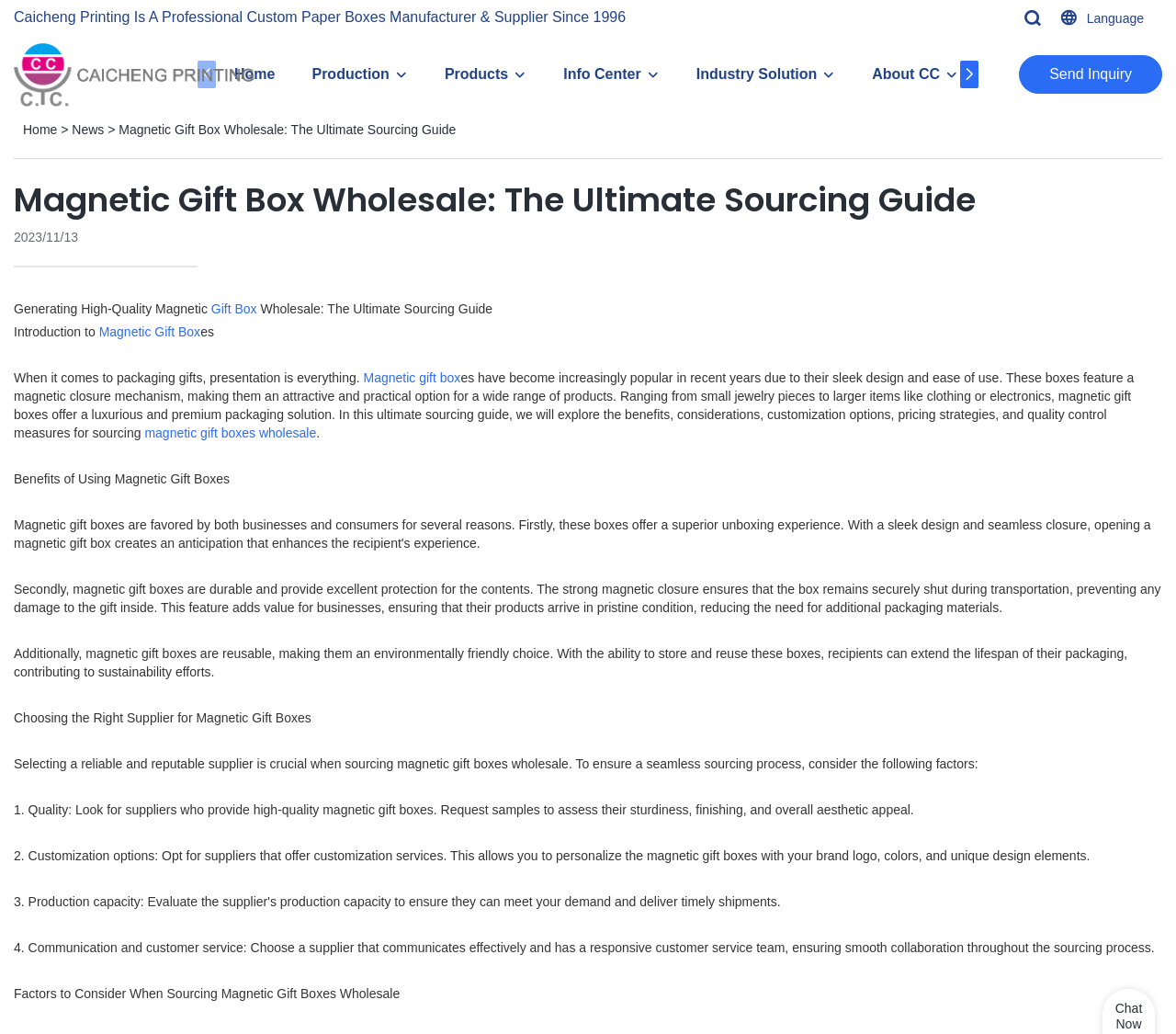Pinpoint the bounding box coordinates of the element you need to click to execute the following instruction: "Click on the 'Send Inquiry' button". The bounding box should be represented by four float numbers between 0 and 1, in the format [left, top, right, bottom].

[0.867, 0.053, 0.988, 0.091]